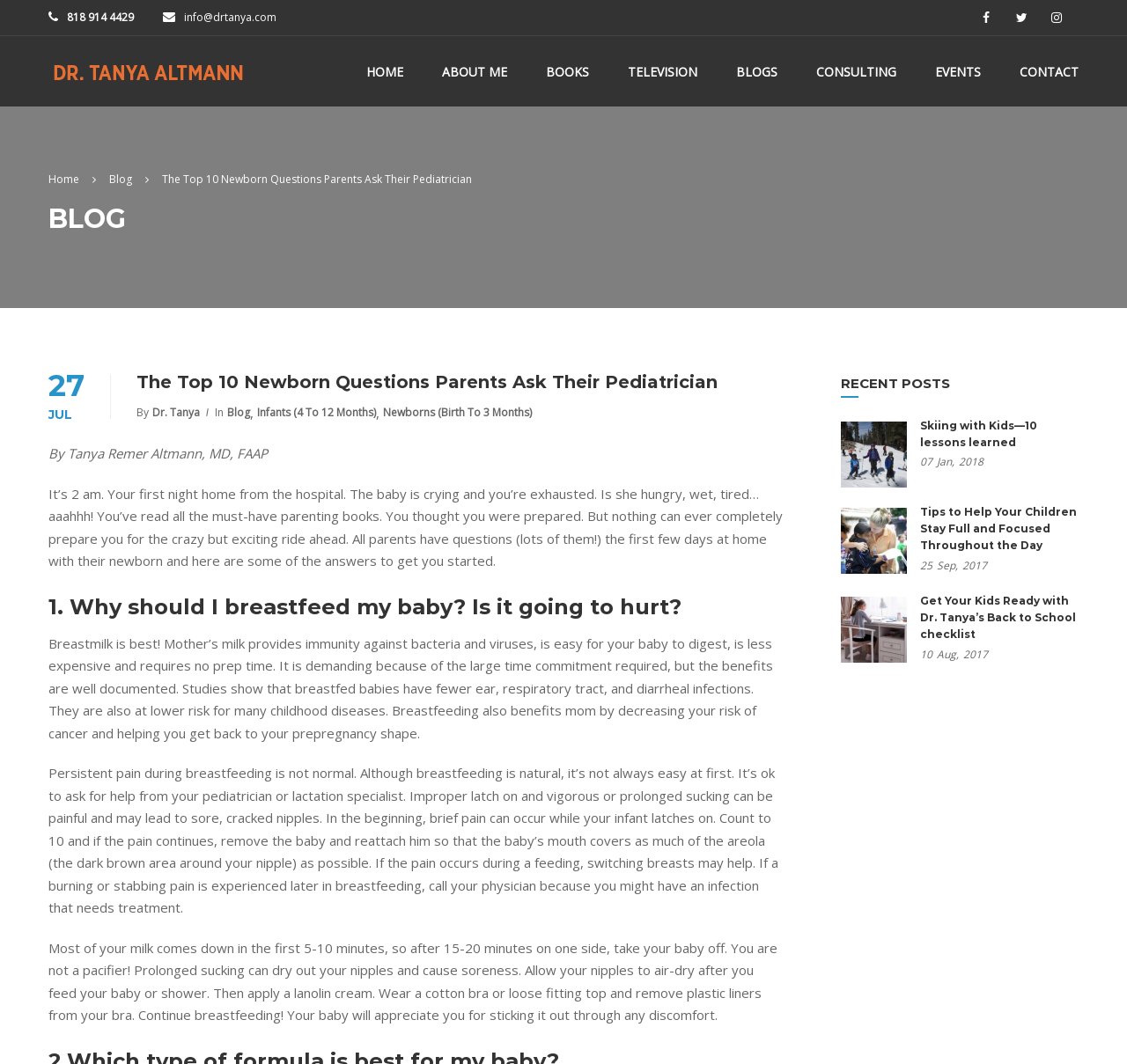Find the bounding box coordinates of the clickable area required to complete the following action: "Click the 'HOME' link".

[0.309, 0.05, 0.373, 0.1]